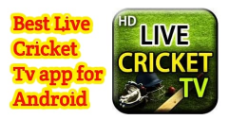What is the subject of the icon in the graphic?
Could you answer the question with a detailed and thorough explanation?

The caption describes the icon as including 'cricket-related imagery, such as a cricket bat and ball, set against a grassy field backdrop', which indicates that the subject of the icon is cricket.